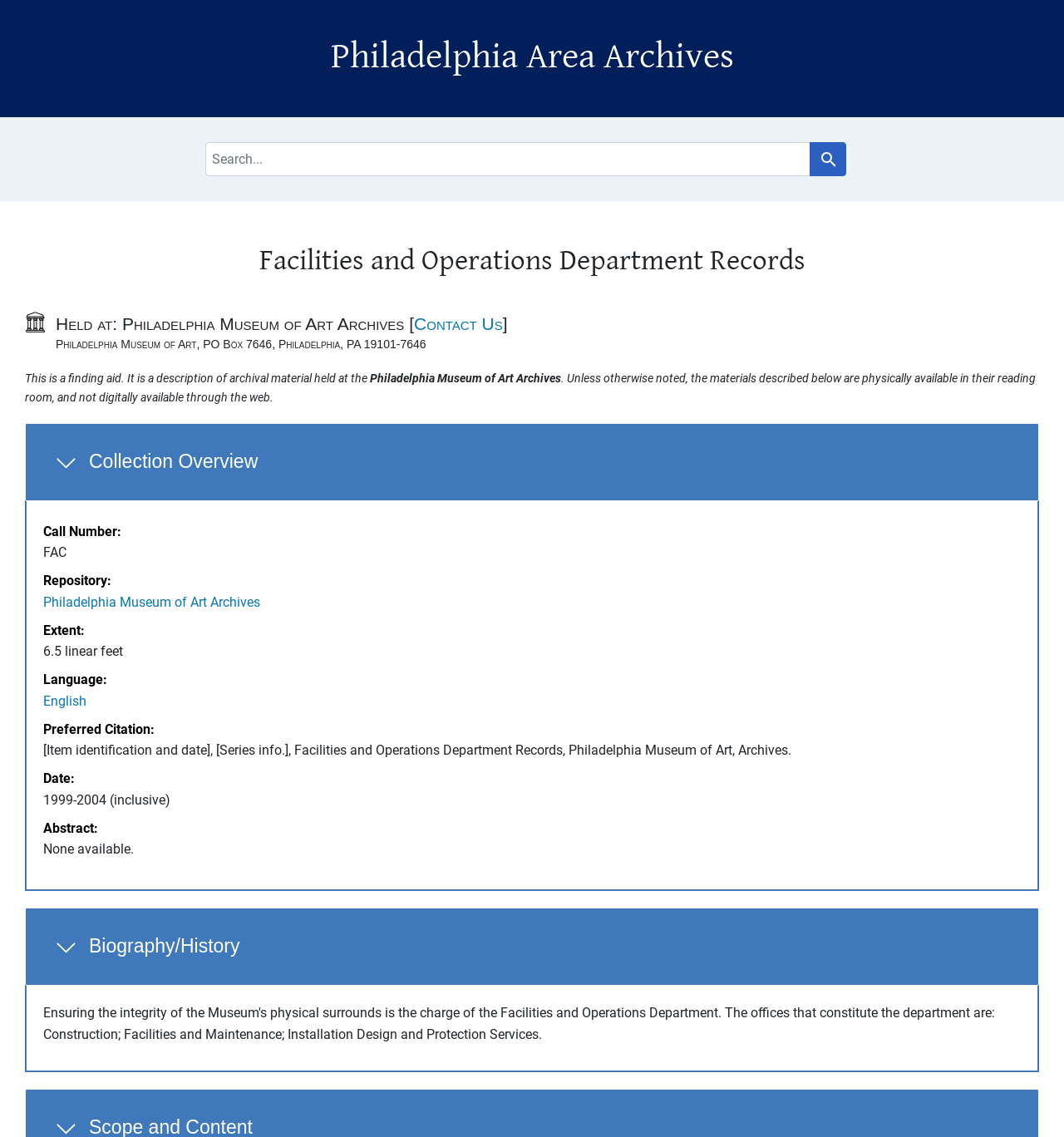What is the language of the facilities and operations department records?
Please provide a full and detailed response to the question.

I found the answer by looking at the description list detail element 'English' which is associated with the description list term 'Language:'.